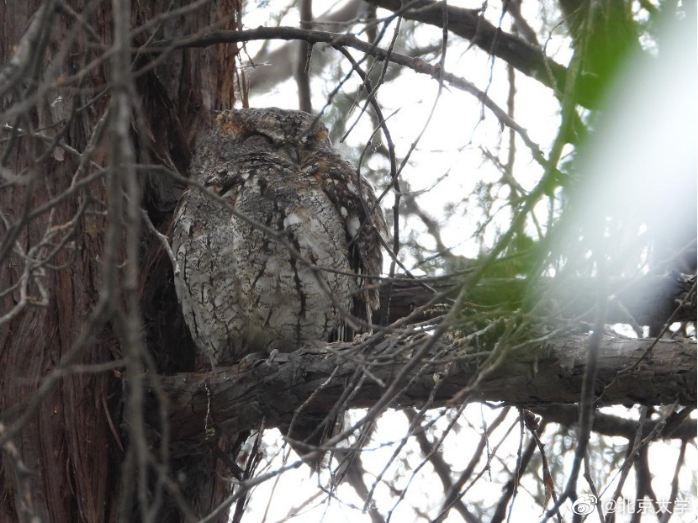Where does the Oriental Scops Owl migrate to each spring?
Please respond to the question with a detailed and informative answer.

According to the caption, the protected area around Peking University is home to a diverse array of wildlife, and the Oriental Scops Owl migrates to this region each spring, making it a vital sanctuary for this species.